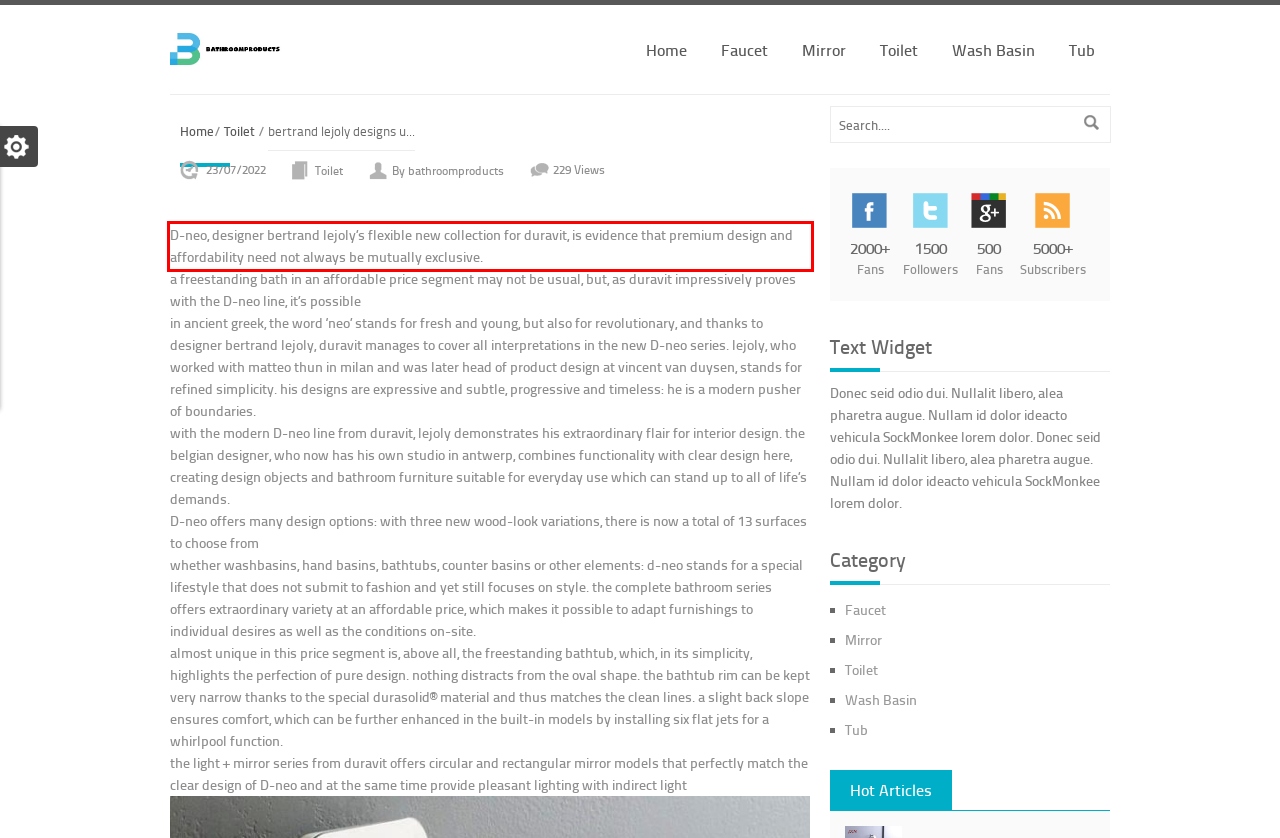Using the provided webpage screenshot, identify and read the text within the red rectangle bounding box.

D-neo, designer bertrand lejoly’s flexible new collection for duravit, is evidence that premium design and affordability need not always be mutually exclusive.